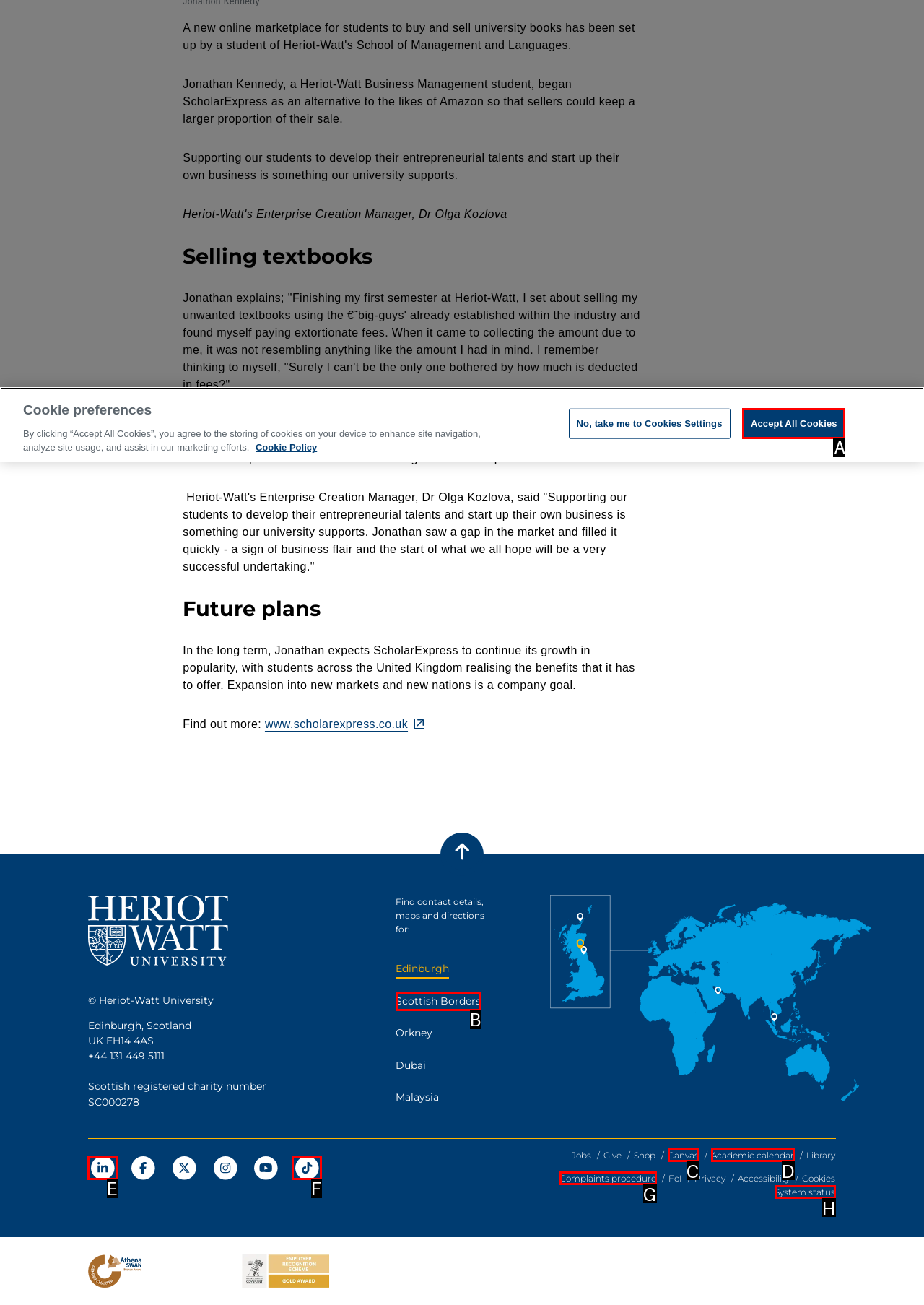Match the description: Accept All Cookies to one of the options shown. Reply with the letter of the best match.

A